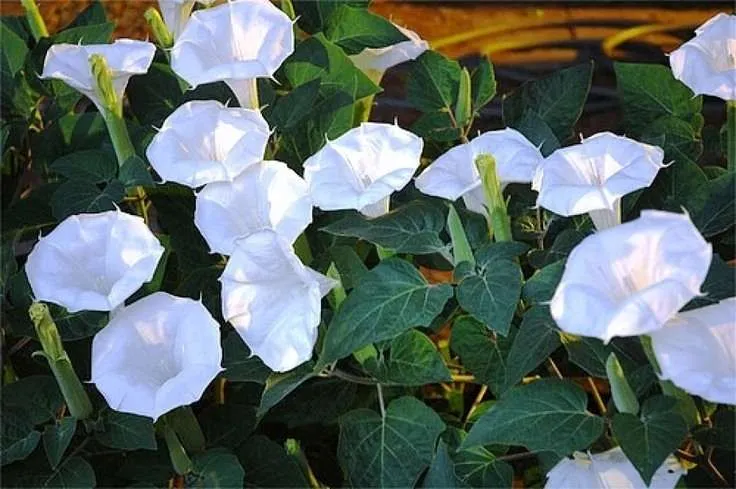Utilize the information from the image to answer the question in detail:
What is the purpose of the image?

The caption states that the image is associated with the article 'How to Plant Moonflower Seeds?' and serves as a visual guide for gardening enthusiasts looking to learn about successfully growing these captivating flowers.